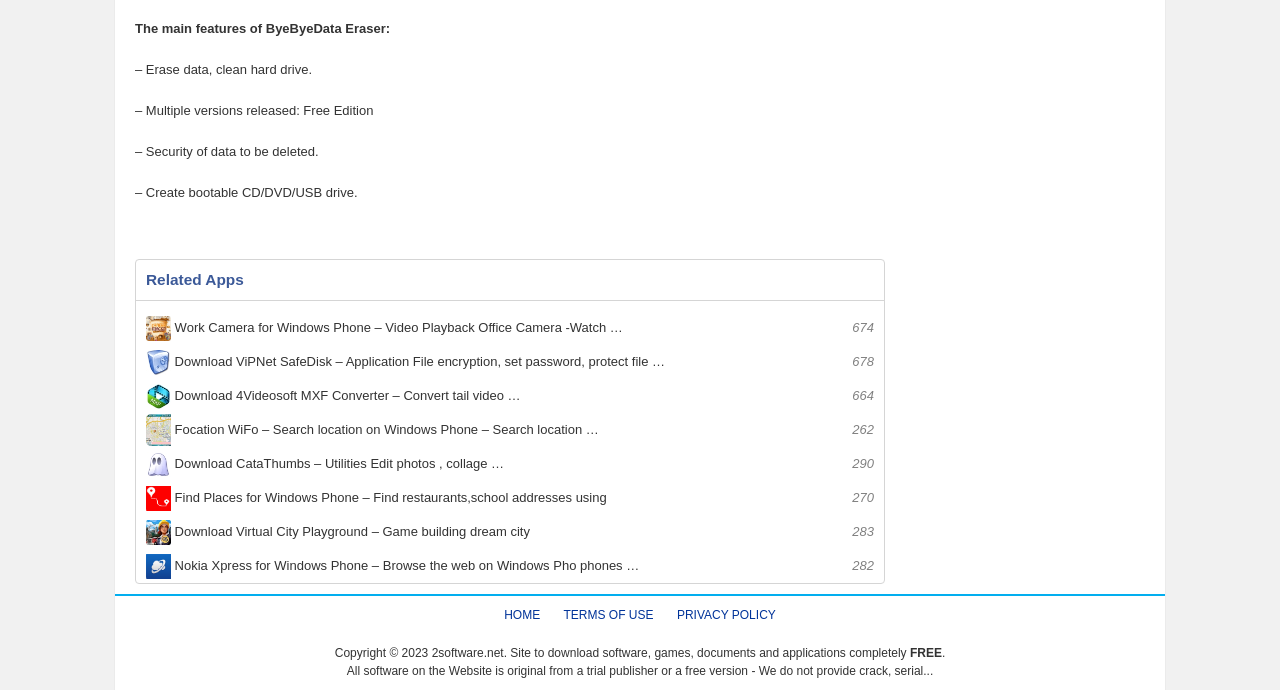What is the policy of the website regarding crack and serial?
Carefully analyze the image and provide a thorough answer to the question.

The webpage mentions that the website does not provide crack, serial, or other unauthorized versions of software, suggesting that the website has a policy of not providing such content to users.